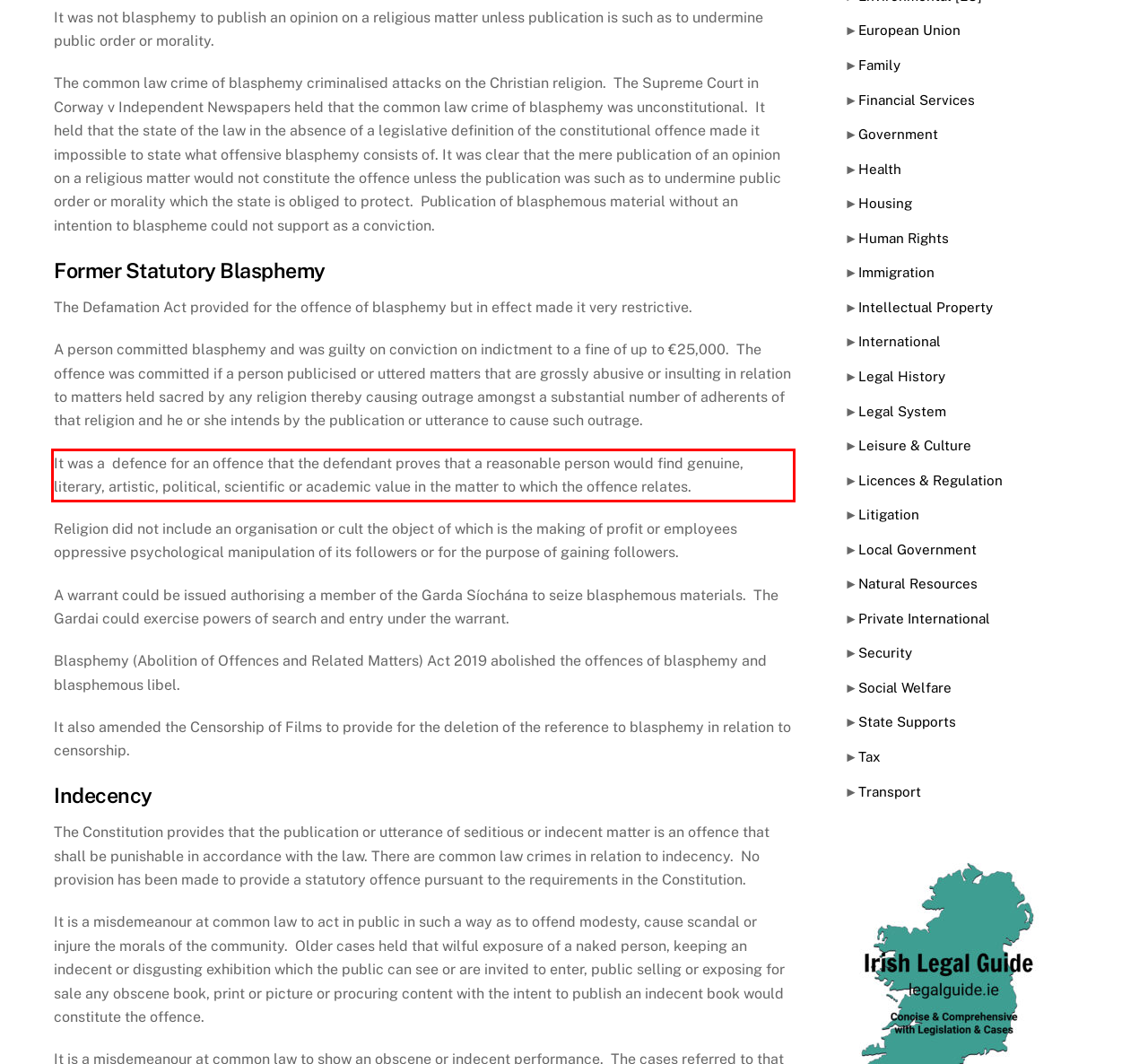Please perform OCR on the text content within the red bounding box that is highlighted in the provided webpage screenshot.

It was a defence for an offence that the defendant proves that a reasonable person would find genuine, literary, artistic, political, scientific or academic value in the matter to which the offence relates.